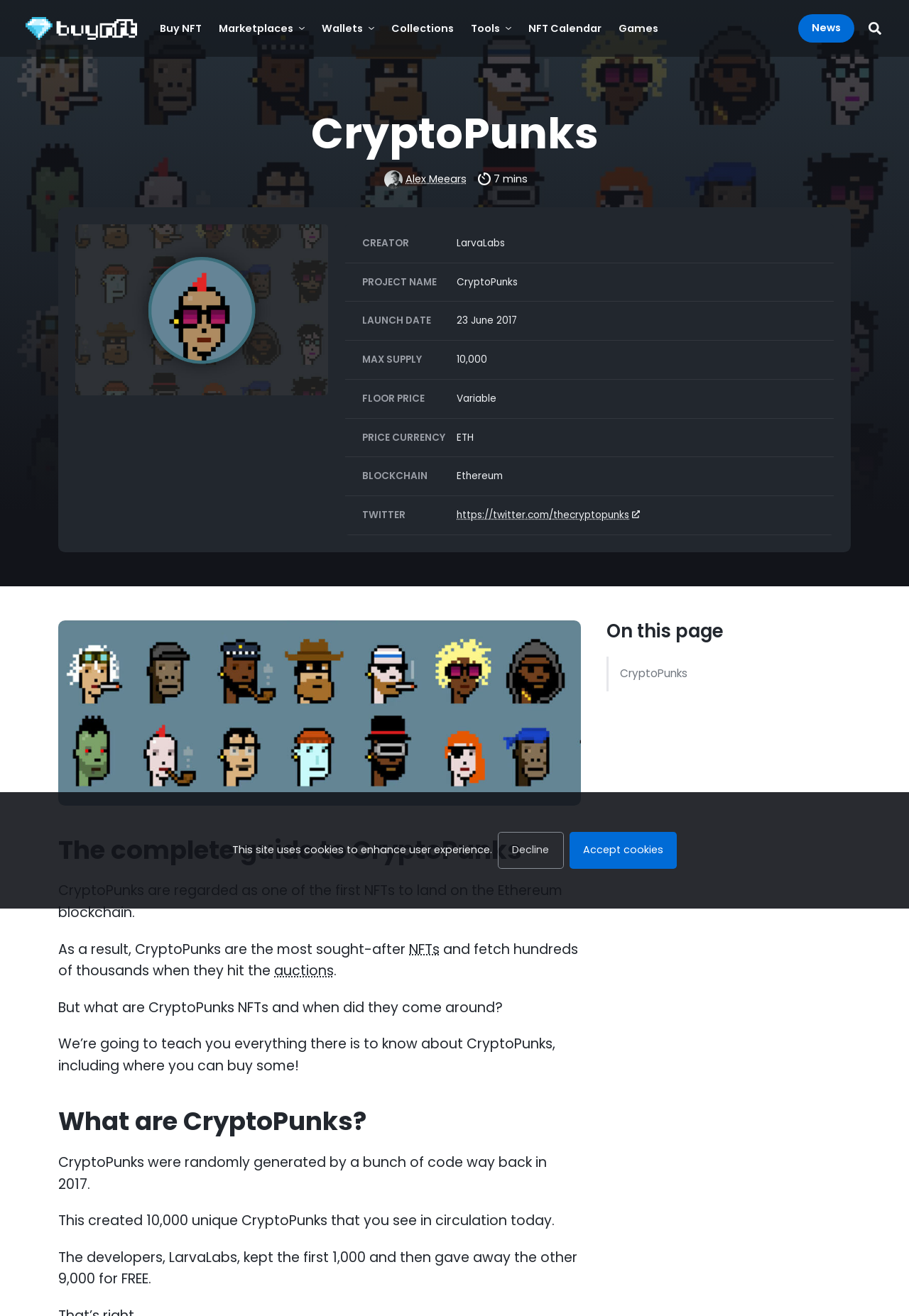Identify the bounding box coordinates of the region I need to click to complete this instruction: "Click the 'NFT Calendar' link".

[0.581, 0.014, 0.662, 0.029]